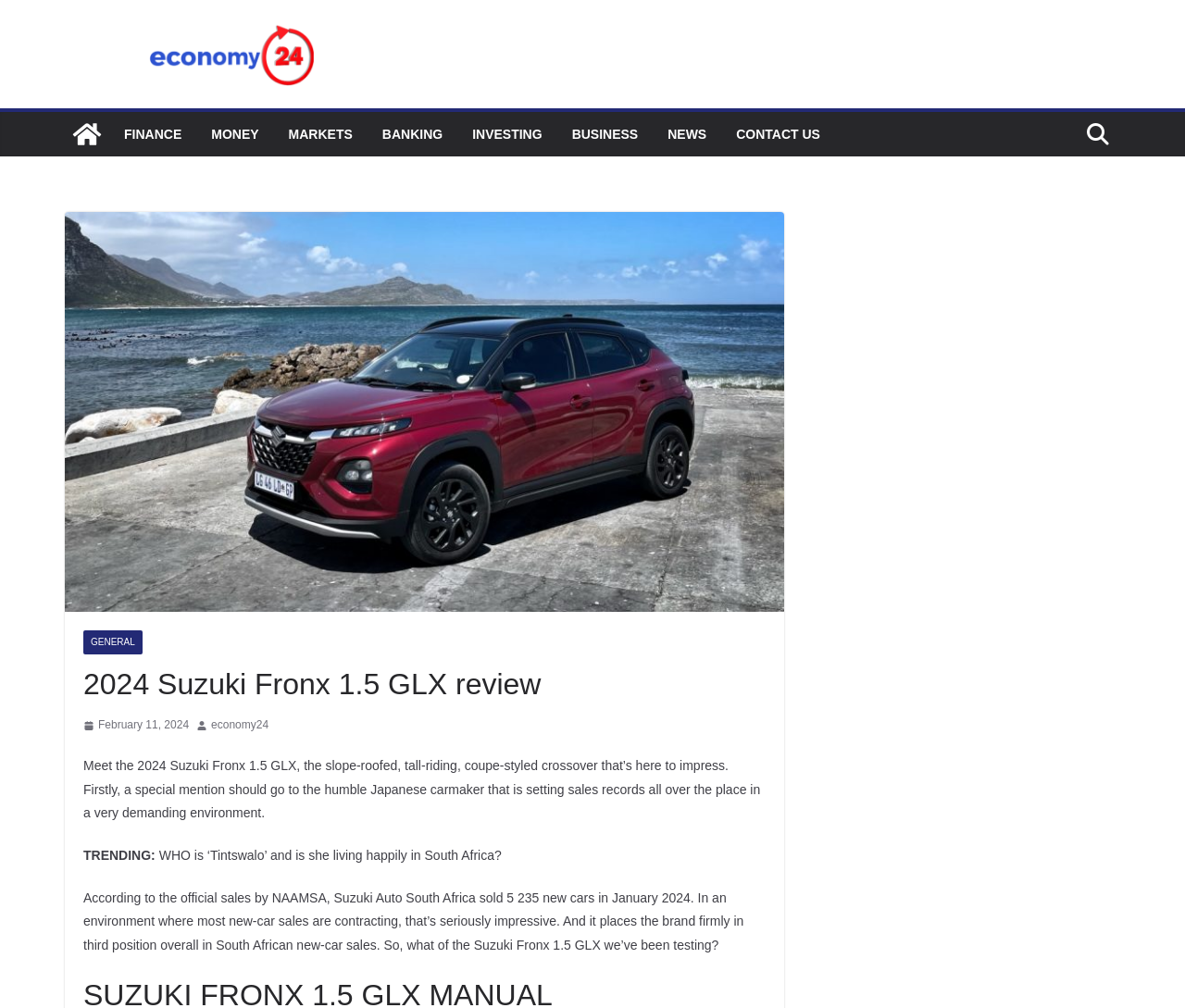Please locate the bounding box coordinates of the element's region that needs to be clicked to follow the instruction: "Check the trending news". The bounding box coordinates should be provided as four float numbers between 0 and 1, i.e., [left, top, right, bottom].

[0.07, 0.841, 0.131, 0.856]